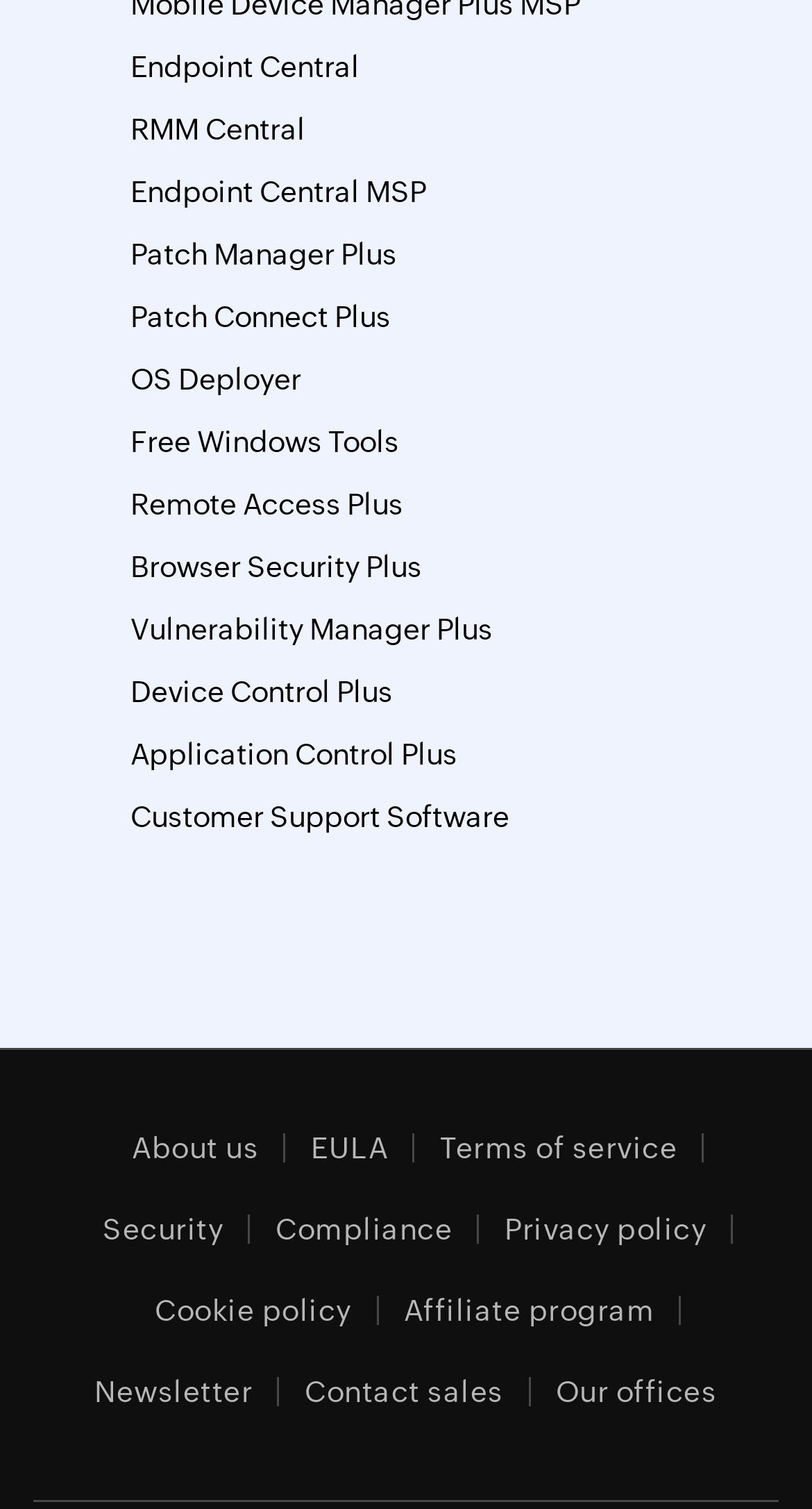Please identify the bounding box coordinates of the clickable area that will allow you to execute the instruction: "Learn about Vulnerability Manager Plus".

[0.161, 0.402, 0.607, 0.434]